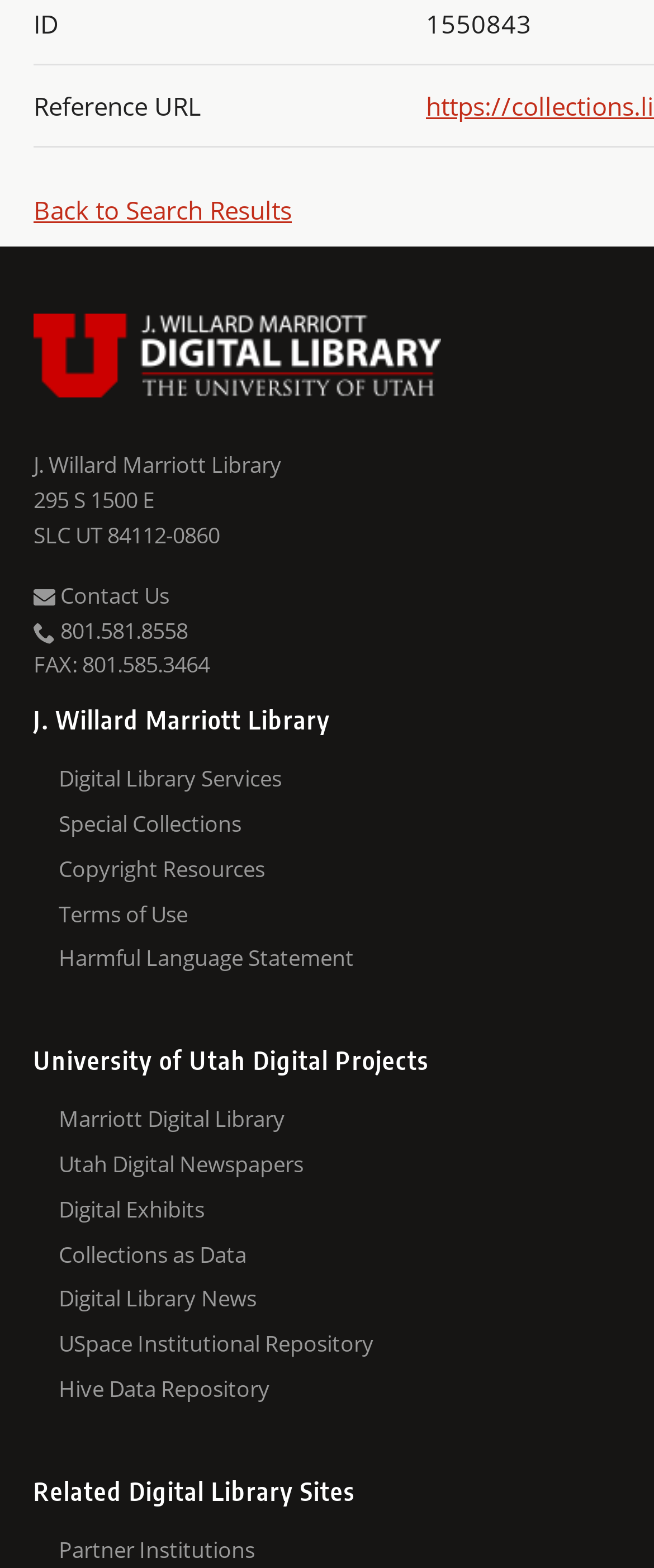What is the fax number of the J. Willard Marriott Library?
Based on the image, answer the question in a detailed manner.

The fax number can be found at the top of the webpage, below the phone number.